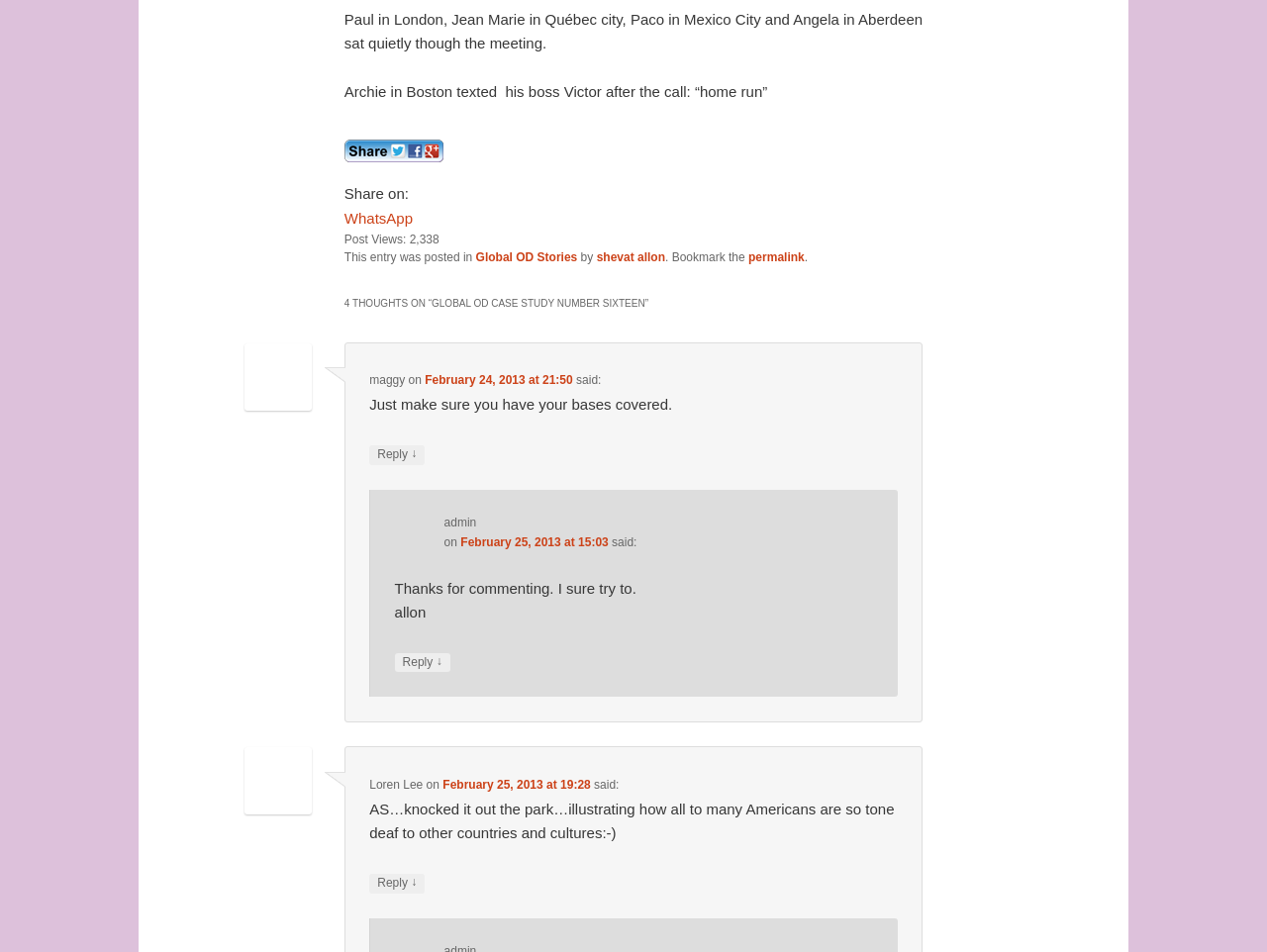What is the name of the person who commented on February 24, 2013?
From the screenshot, supply a one-word or short-phrase answer.

maggy